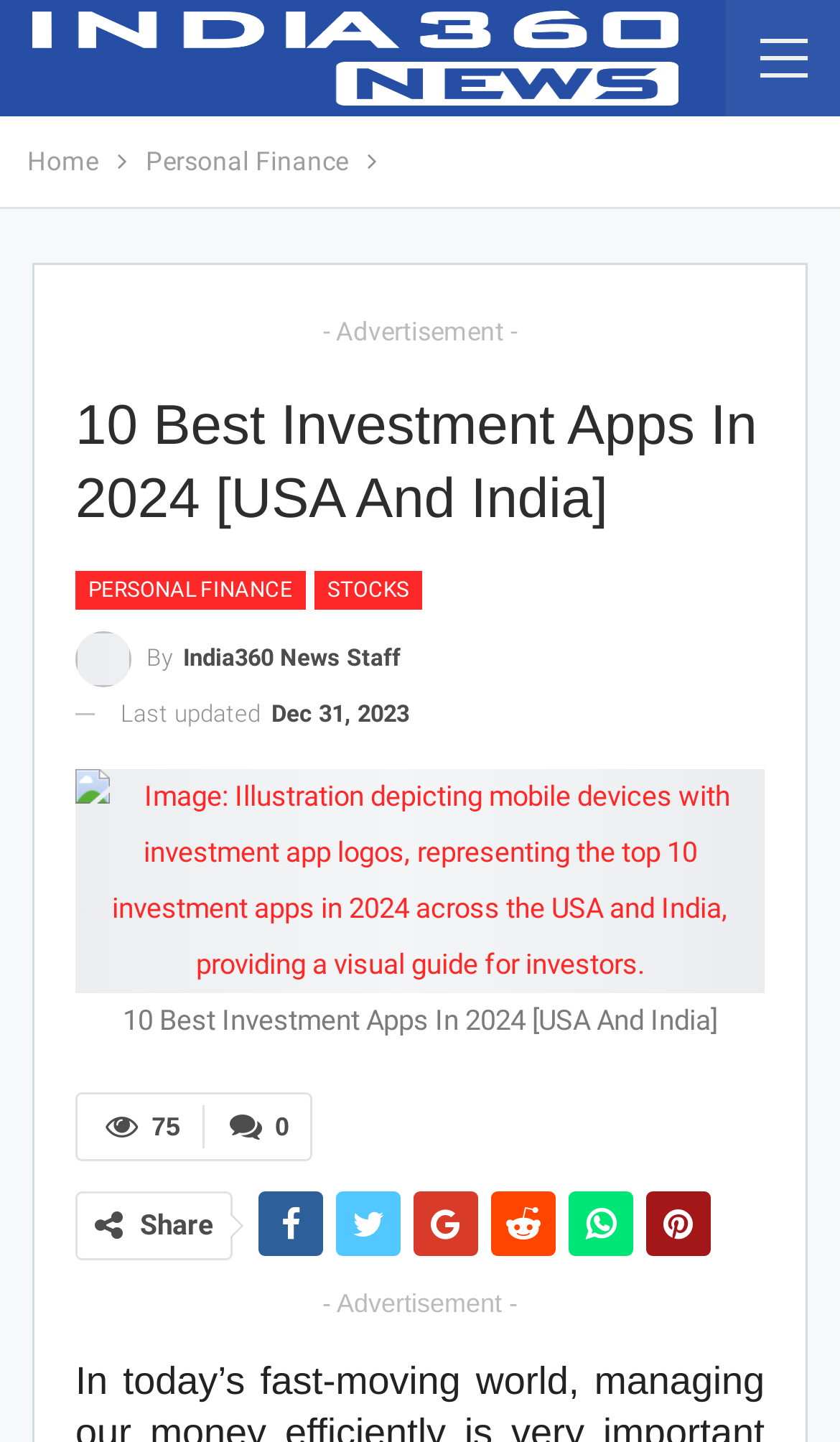Indicate the bounding box coordinates of the element that needs to be clicked to satisfy the following instruction: "Click on the 'Share' button". The coordinates should be four float numbers between 0 and 1, i.e., [left, top, right, bottom].

[0.167, 0.838, 0.254, 0.86]